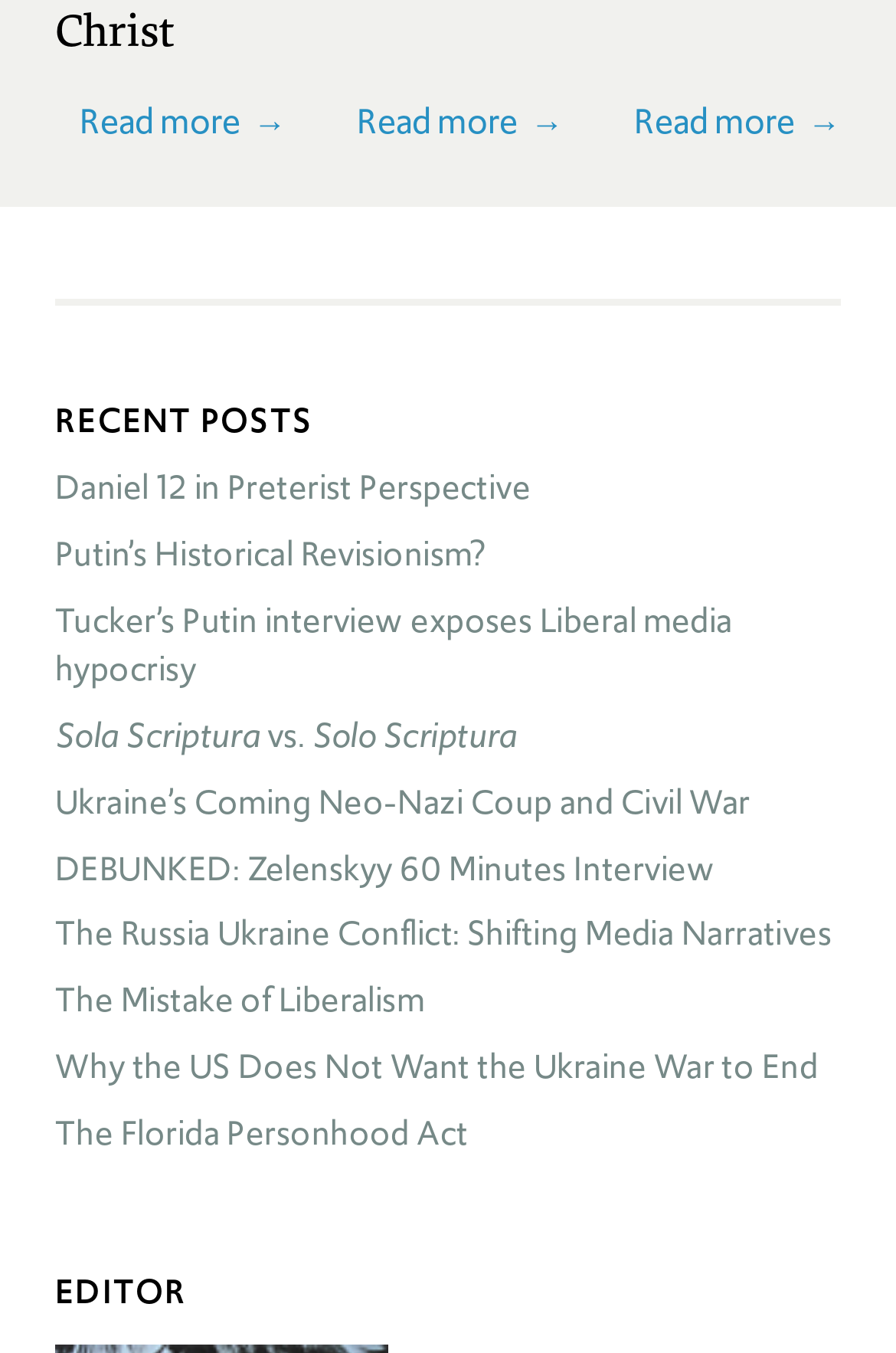Provide a brief response in the form of a single word or phrase:
What is the last post listed under 'RECENT POSTS'?

The Florida Personhood Act